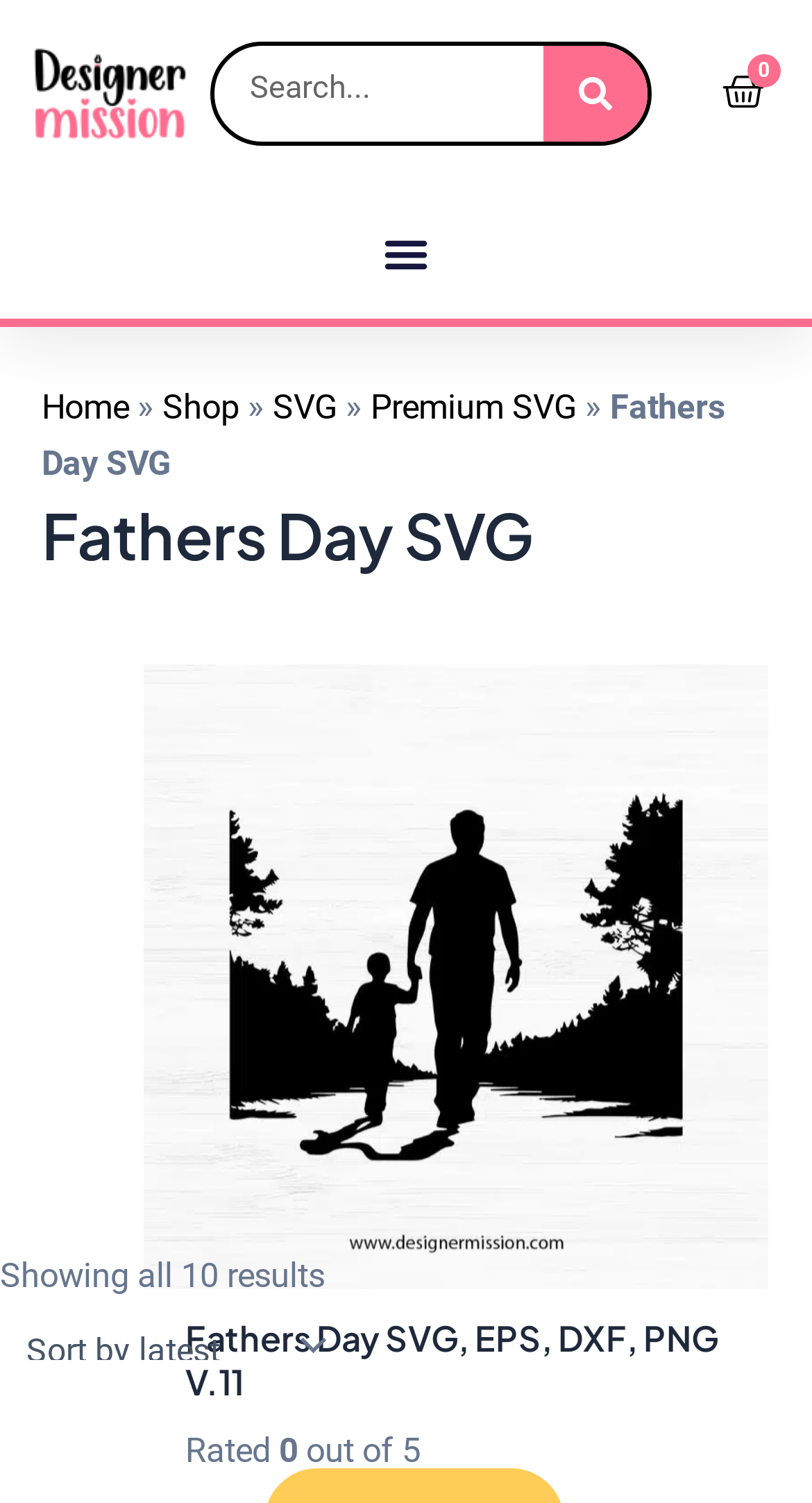Please analyze the image and provide a thorough answer to the question:
What is the rating of 'Fathers Day SVG, EPS, DXF, PNG V.11'?

The rating of 'Fathers Day SVG, EPS, DXF, PNG V.11' is displayed as 'Rated out of 5', but the actual rating is not shown.